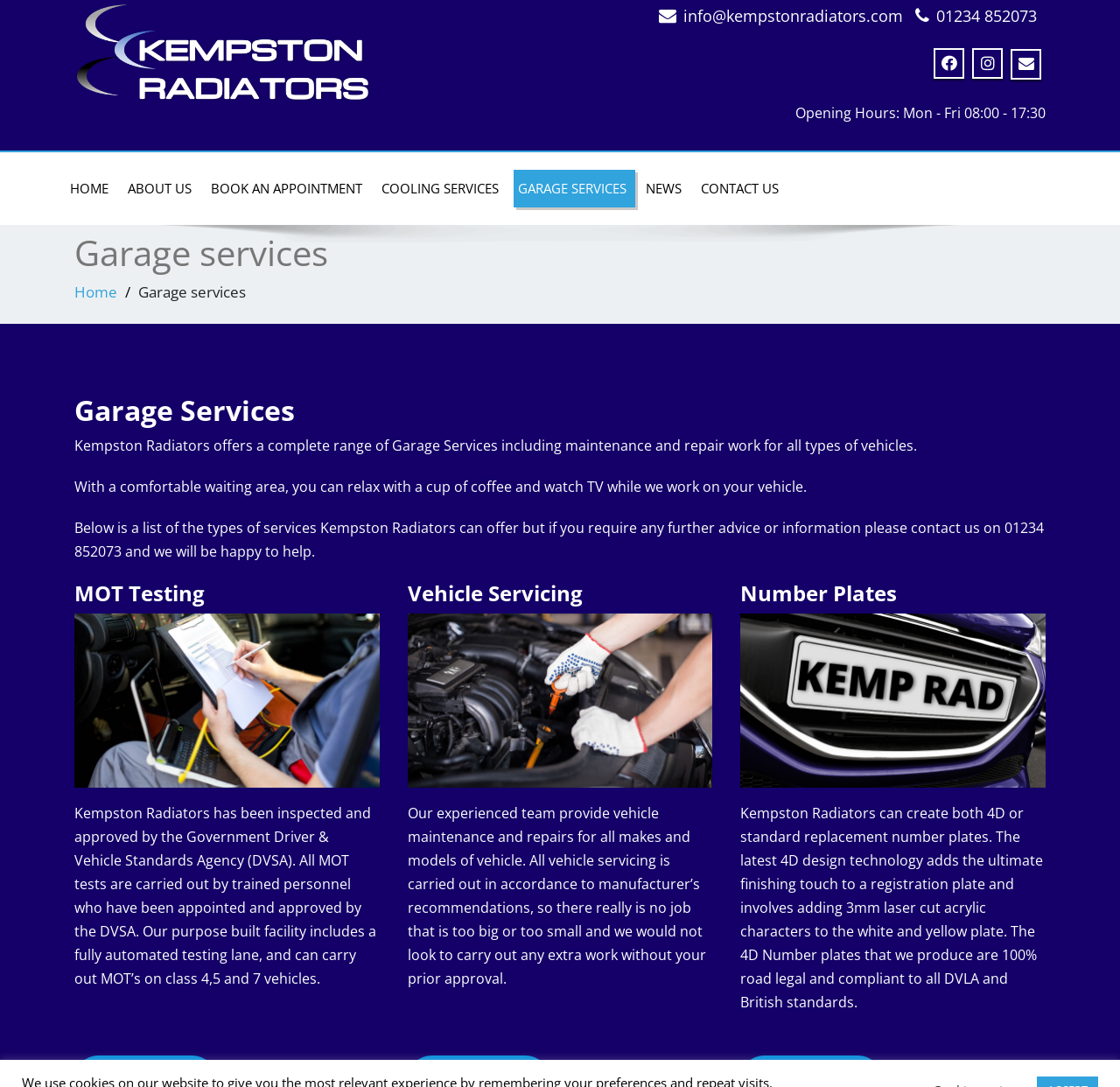What types of vehicles can Kempston Radiators carry out MOT tests on?
Based on the visual details in the image, please answer the question thoroughly.

I found this information by reading the text under the 'MOT Testing' heading, which states that Kempston Radiators can carry out MOT tests on class 4, 5, and 7 vehicles.